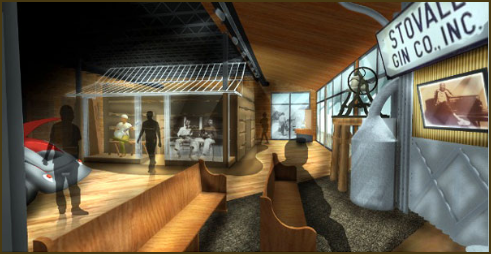What is written on the prominently featured sign?
Refer to the image and provide a one-word or short phrase answer.

STOVALL GIN CO., INC.